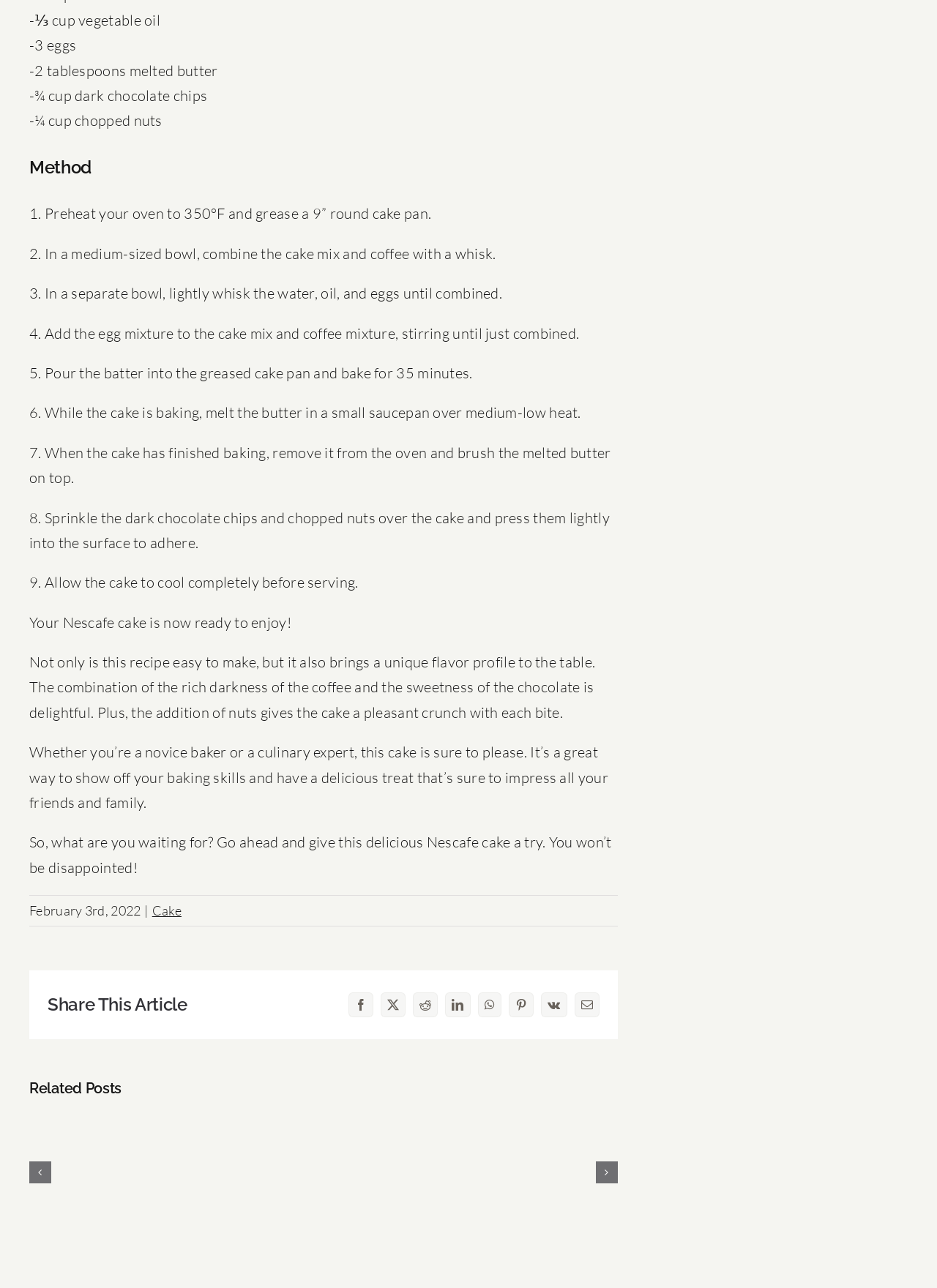Extract the bounding box coordinates of the UI element described: "Order Online". Provide the coordinates in the format [left, top, right, bottom] with values ranging from 0 to 1.

None